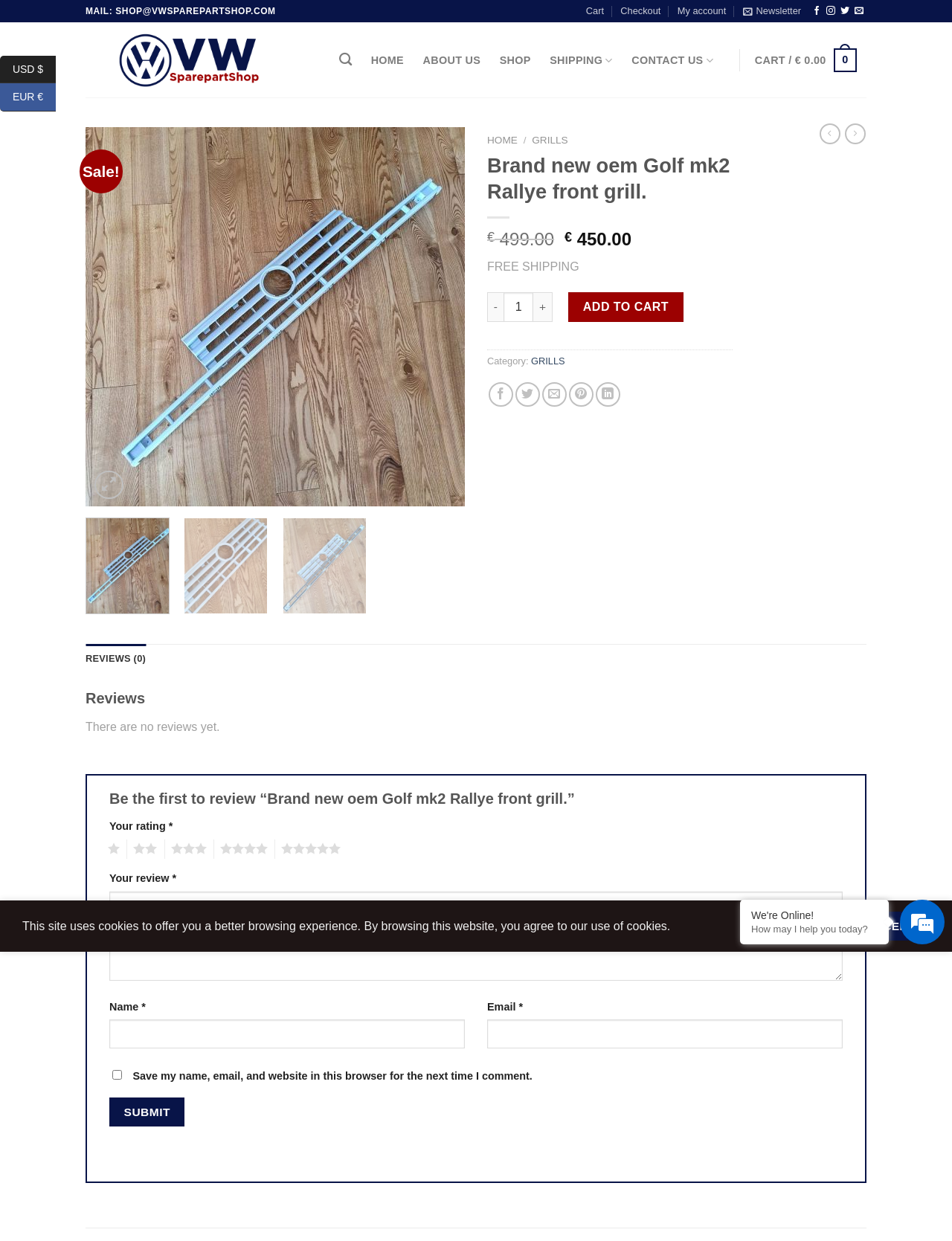What is the price of the Golf mk2 Rallye front grill?
Based on the image content, provide your answer in one word or a short phrase.

€450.00